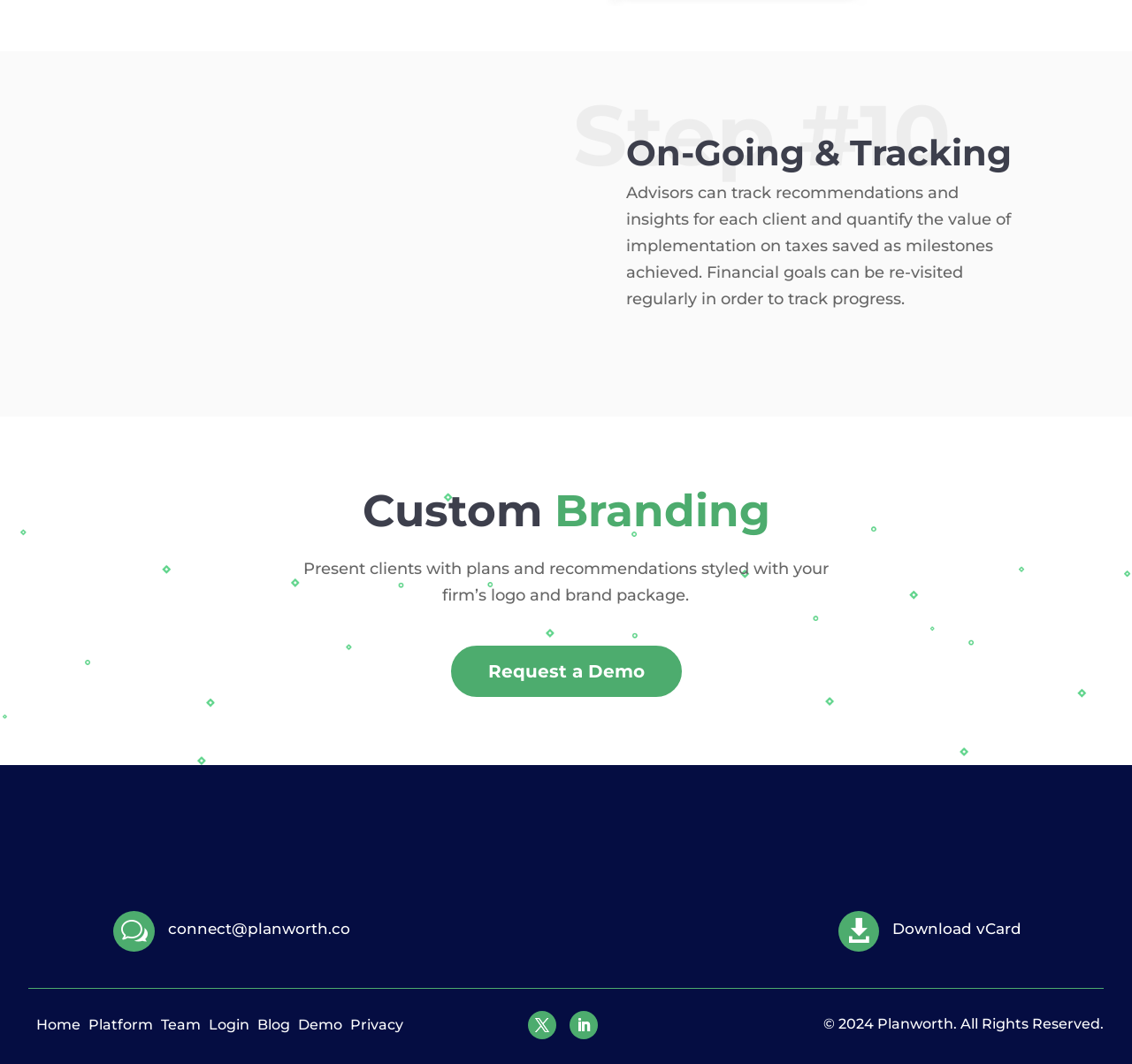What is the copyright year mentioned at the bottom of the page?
Look at the screenshot and respond with a single word or phrase.

2024